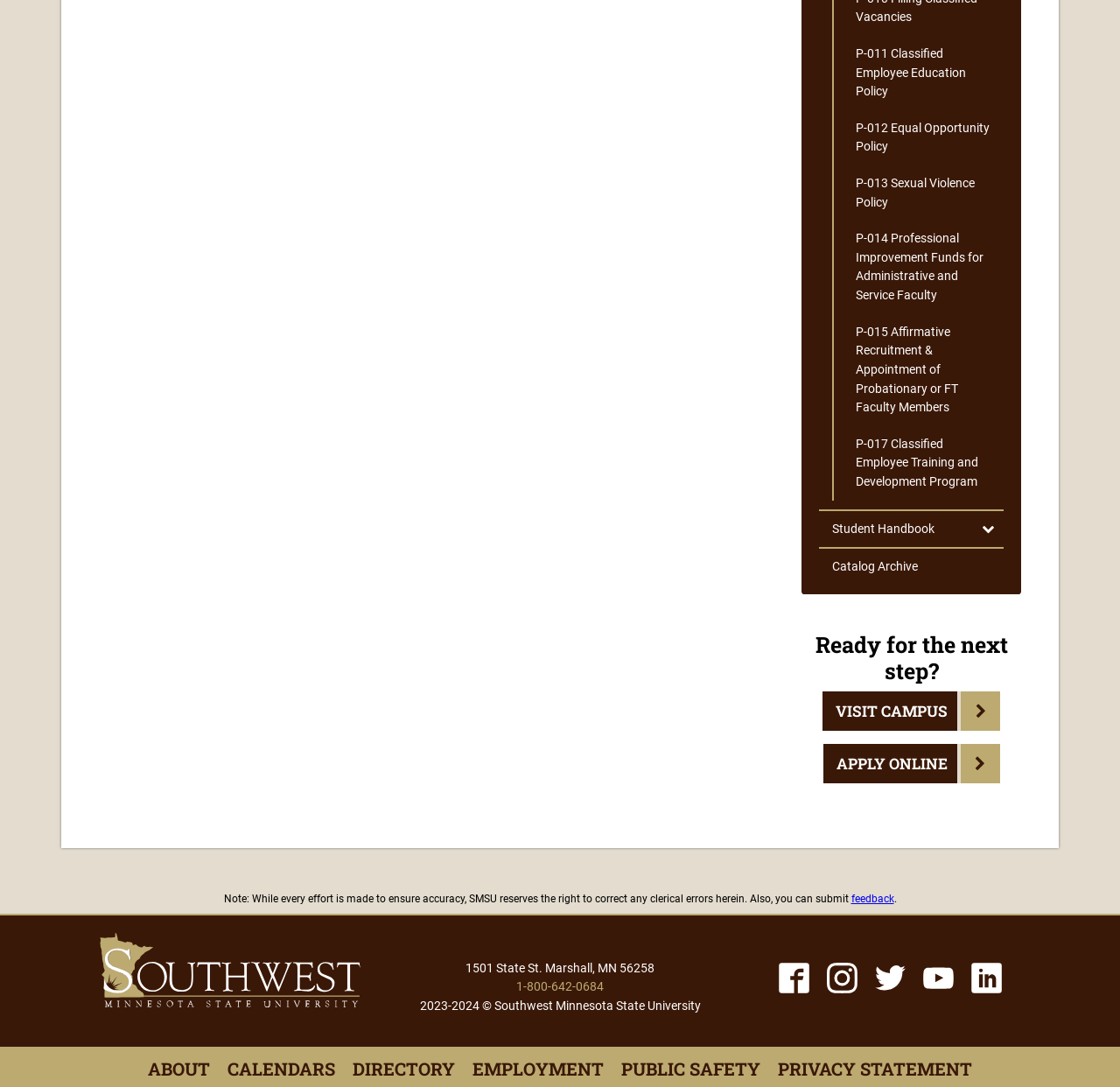What is the purpose of the 'Toggle Student Handbook' button?
Respond to the question with a single word or phrase according to the image.

To expand or collapse the Student Handbook